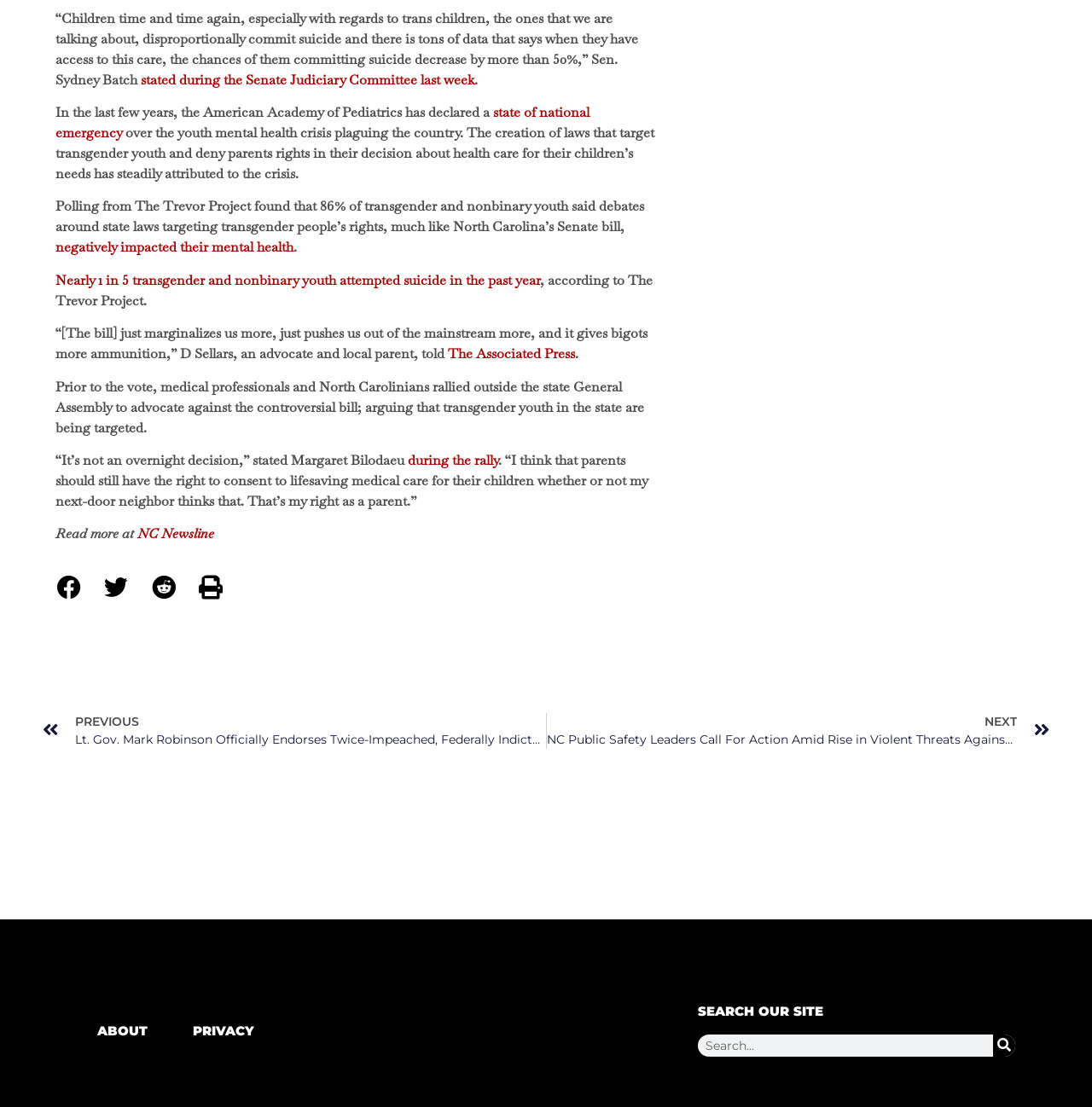Who is the author of the article?
Using the visual information, reply with a single word or short phrase.

Not specified